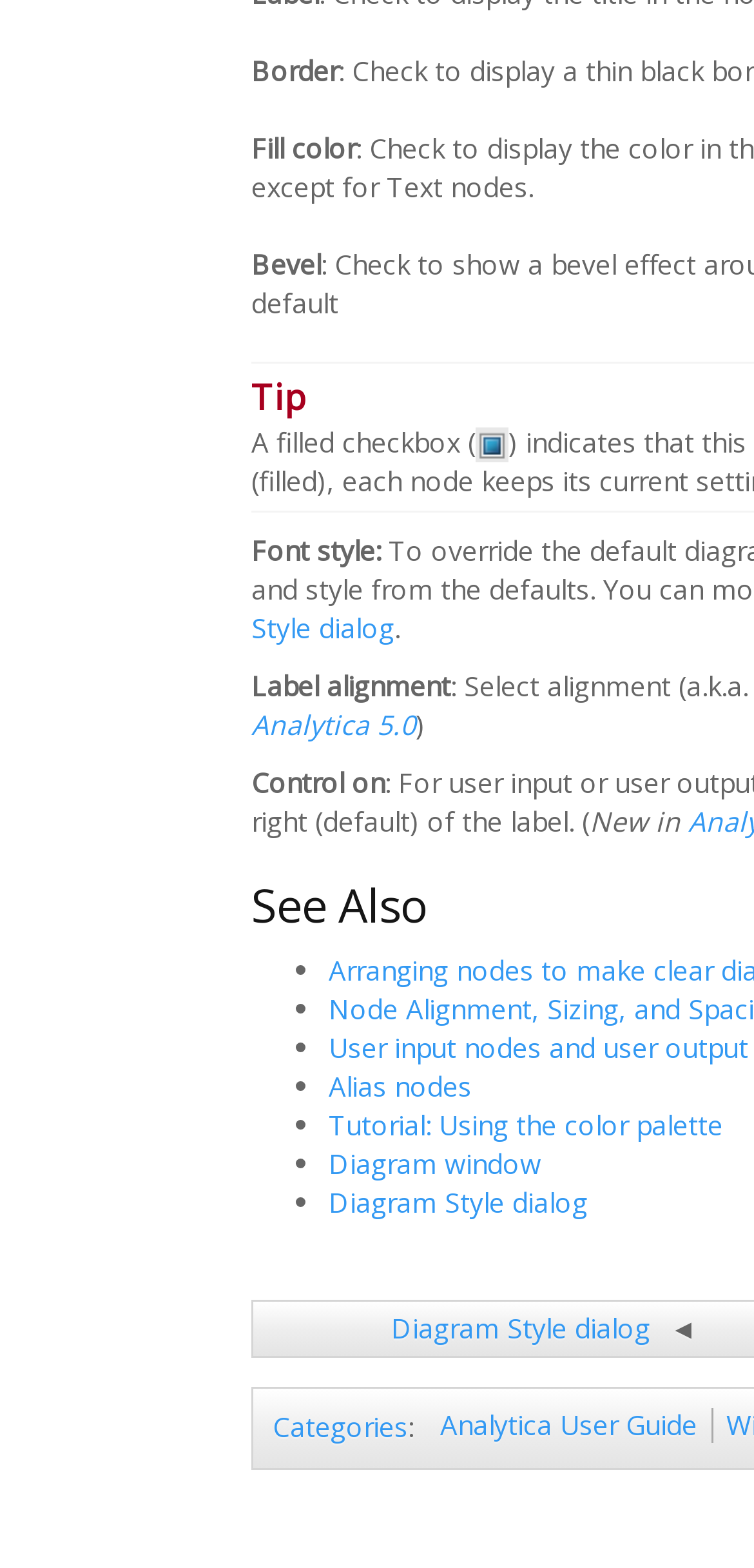How many links are there in the webpage?
Answer the question based on the image using a single word or a brief phrase.

8